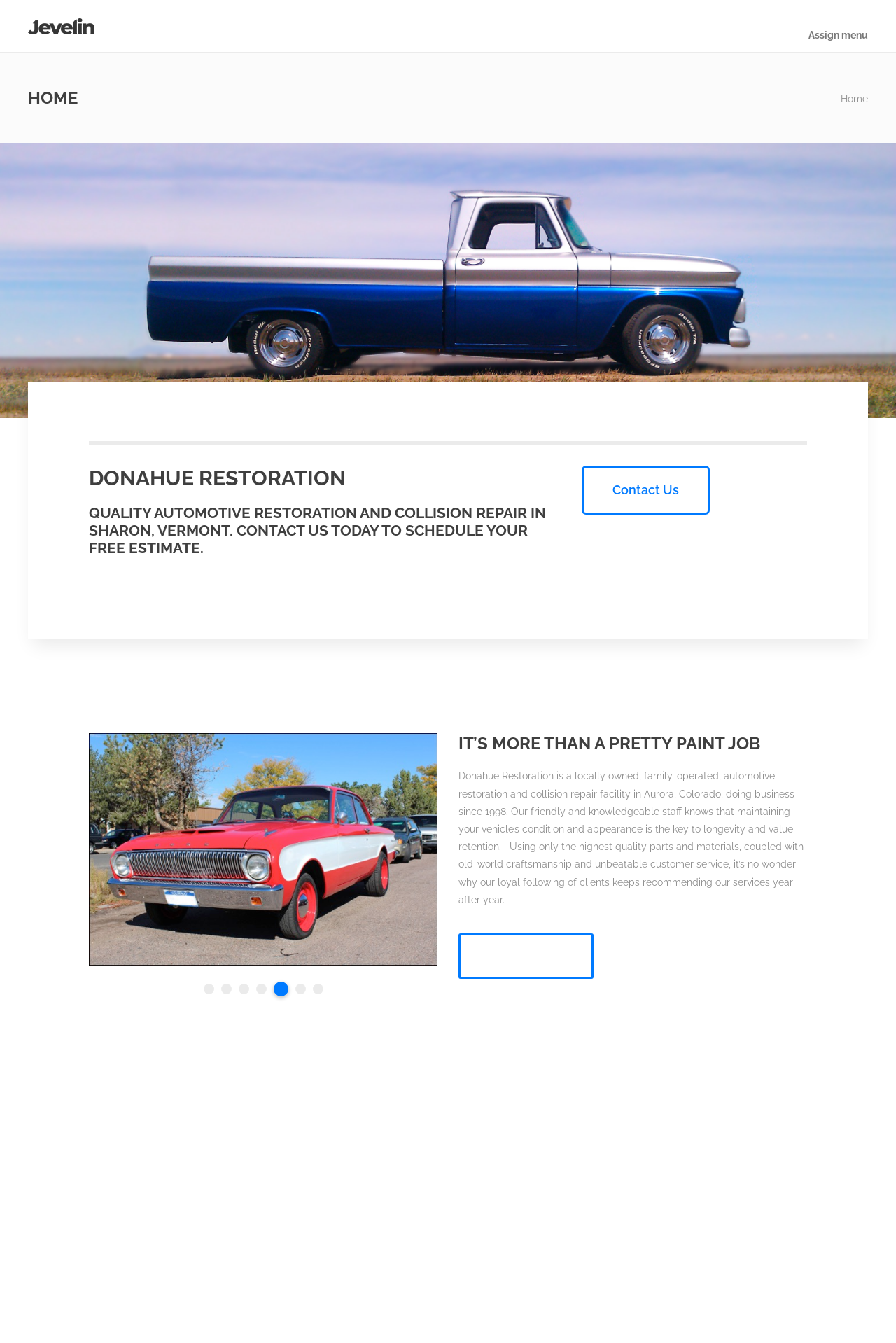Describe all the key features and sections of the webpage thoroughly.

The webpage is about Donahue Restoration, a locally owned and family-operated automotive restoration and collision repair facility. At the top of the page, there is a logo and a navigation menu with a "Home" link. Below the navigation menu, there is a heading that reads "DONAHUE RESTORATION" followed by a subheading that describes the business and its location in Sharon, Vermont.

On the left side of the page, there is a tab list with 7 tabs, with the 5th tab currently selected. Each tab corresponds to a different section of the page. Below the tab list, there is a heading that reads "IT'S MORE THAN A PRETTY PAINT JOB". This is followed by a block of text that describes the business's approach to automotive restoration and collision repair, emphasizing the use of high-quality parts and materials, old-world craftsmanship, and unbeatable customer service.

Further down the page, there is a link to "More About Us" and a heading that reads "UNBEATABLE SERVICE". Below this heading, there is a block of text that describes the business's commitment to returning vehicles to their pre-loss condition with the shortest downtime possible. There is also a link to "Our Services" on this section of the page.

On the right side of the page, there is a large image that takes up most of the space. The image is likely related to the business's services, but its exact content is not specified.